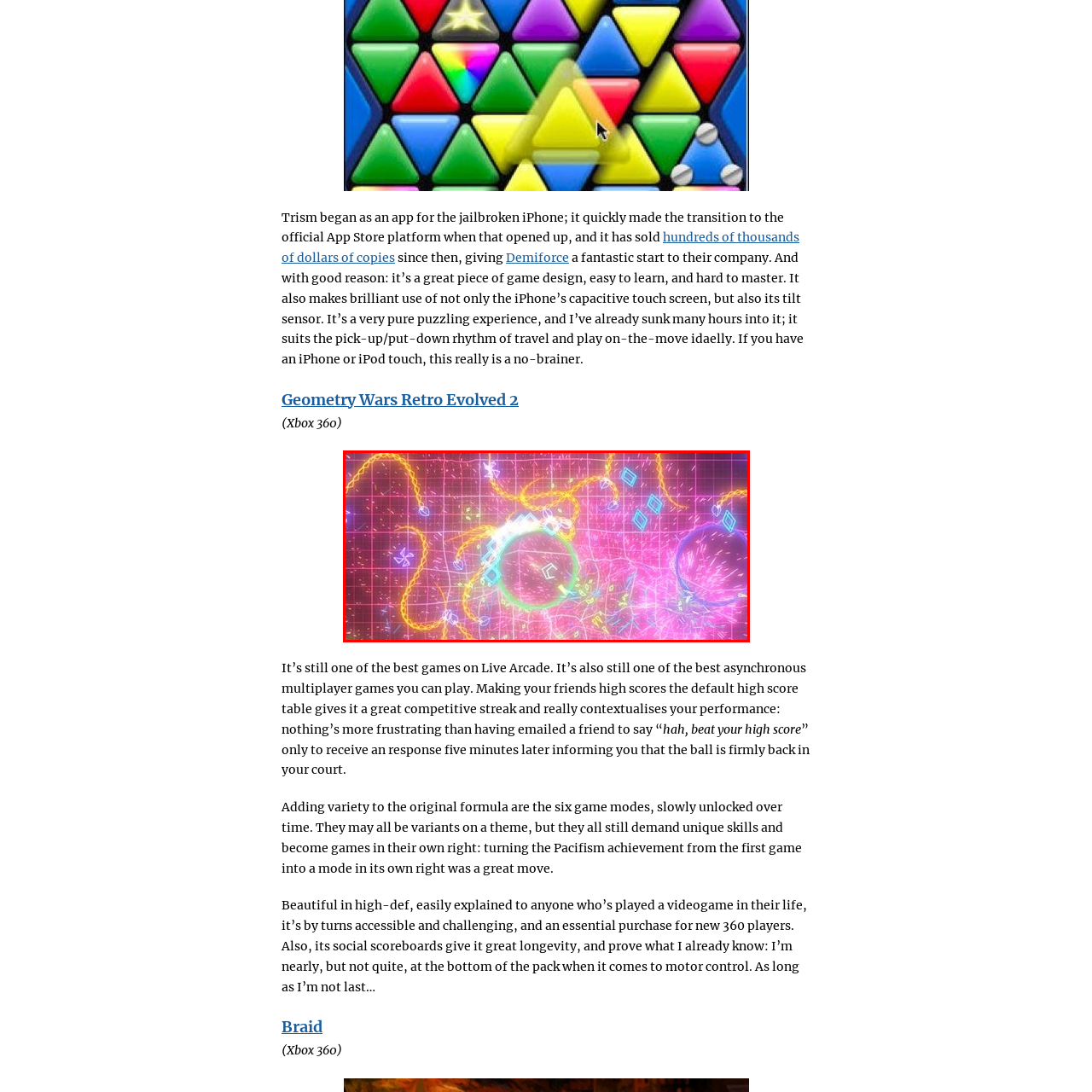What type of games does Geometry Wars Retro Evolved 2 belong to? Study the image bordered by the red bounding box and answer briefly using a single word or a phrase.

Action-packed arcade games